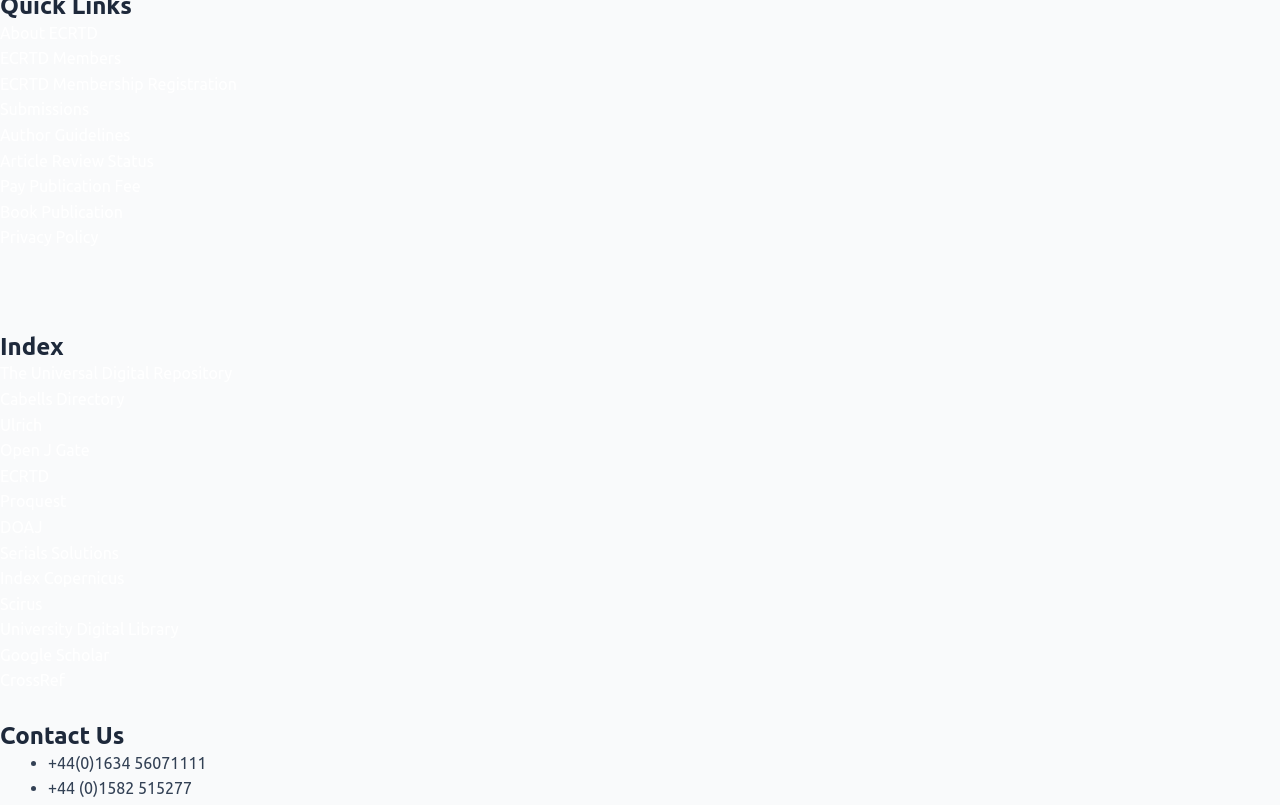Determine the bounding box coordinates for the UI element described. Format the coordinates as (top-left x, top-left y, bottom-right x, bottom-right y) and ensure all values are between 0 and 1. Element description: University Digital Library

[0.0, 0.771, 0.14, 0.793]